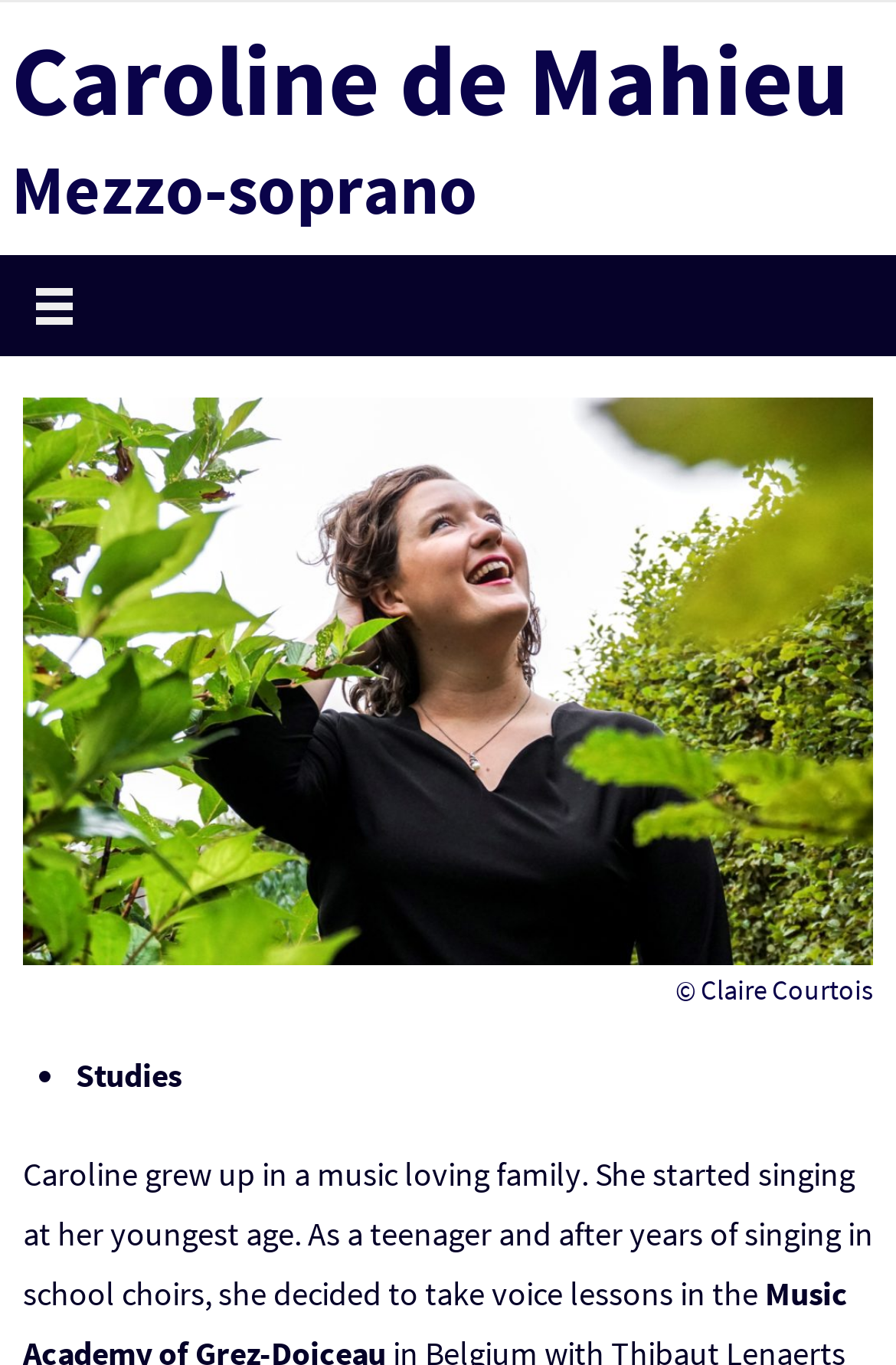What did Caroline de Mahieu start doing at a young age?
Please answer the question as detailed as possible.

The webpage states that Caroline de Mahieu started singing at her youngest age, indicating that she began singing at a very early age.